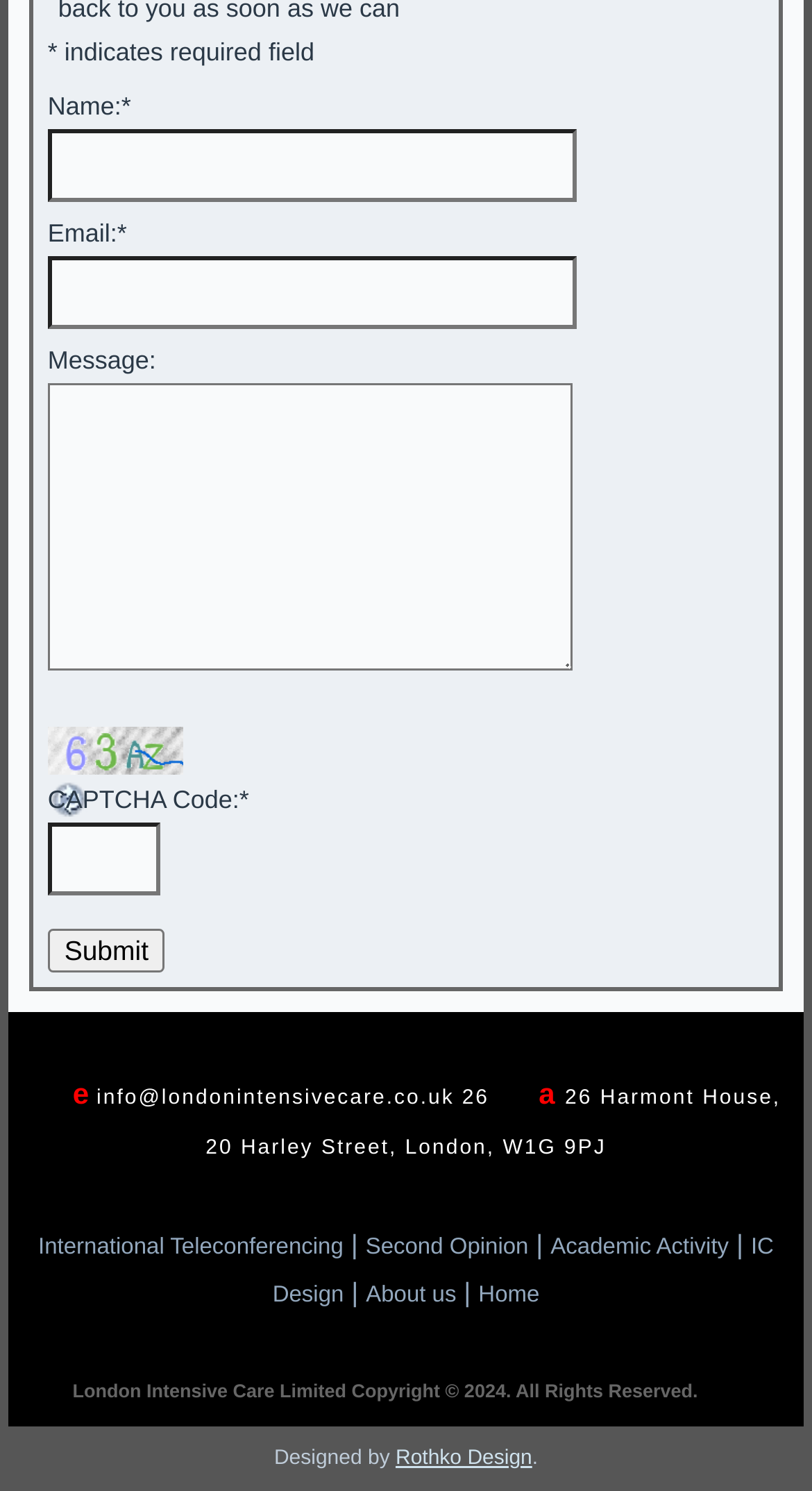How many textboxes are there on the webpage?
Please use the image to deliver a detailed and complete answer.

There are four textboxes on the webpage: one for Name, one for Email, one for Message, and one for CAPTCHA Code.